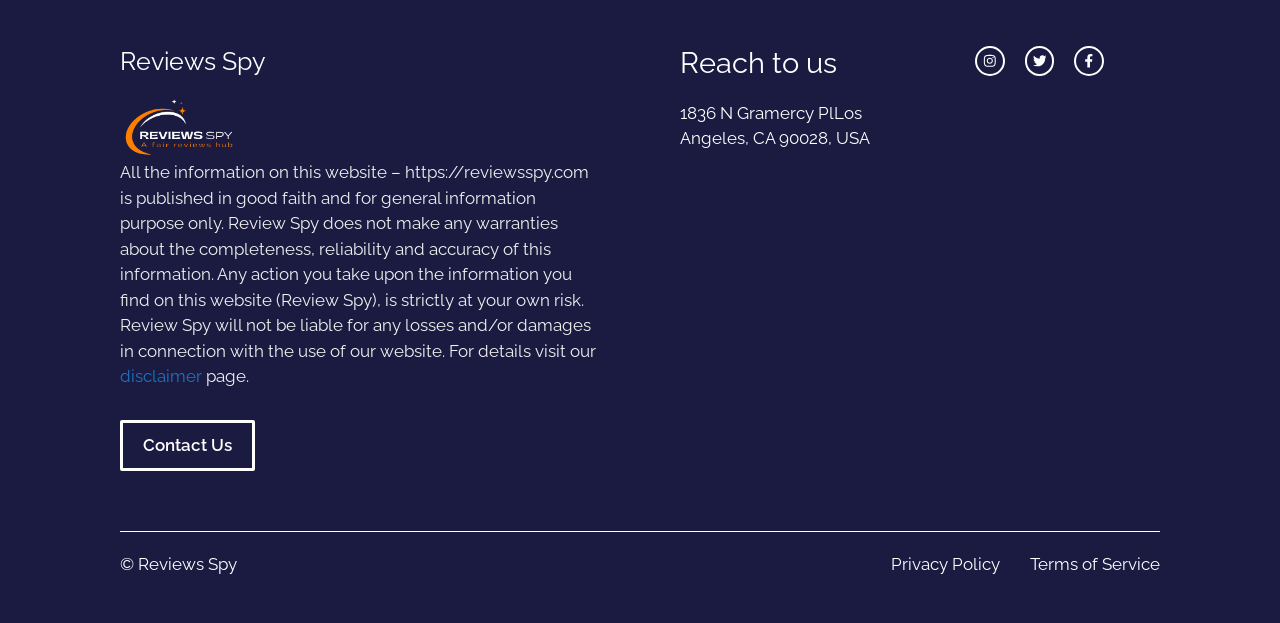Determine the bounding box coordinates of the clickable element necessary to fulfill the instruction: "Read disclaimer". Provide the coordinates as four float numbers within the 0 to 1 range, i.e., [left, top, right, bottom].

[0.094, 0.588, 0.161, 0.62]